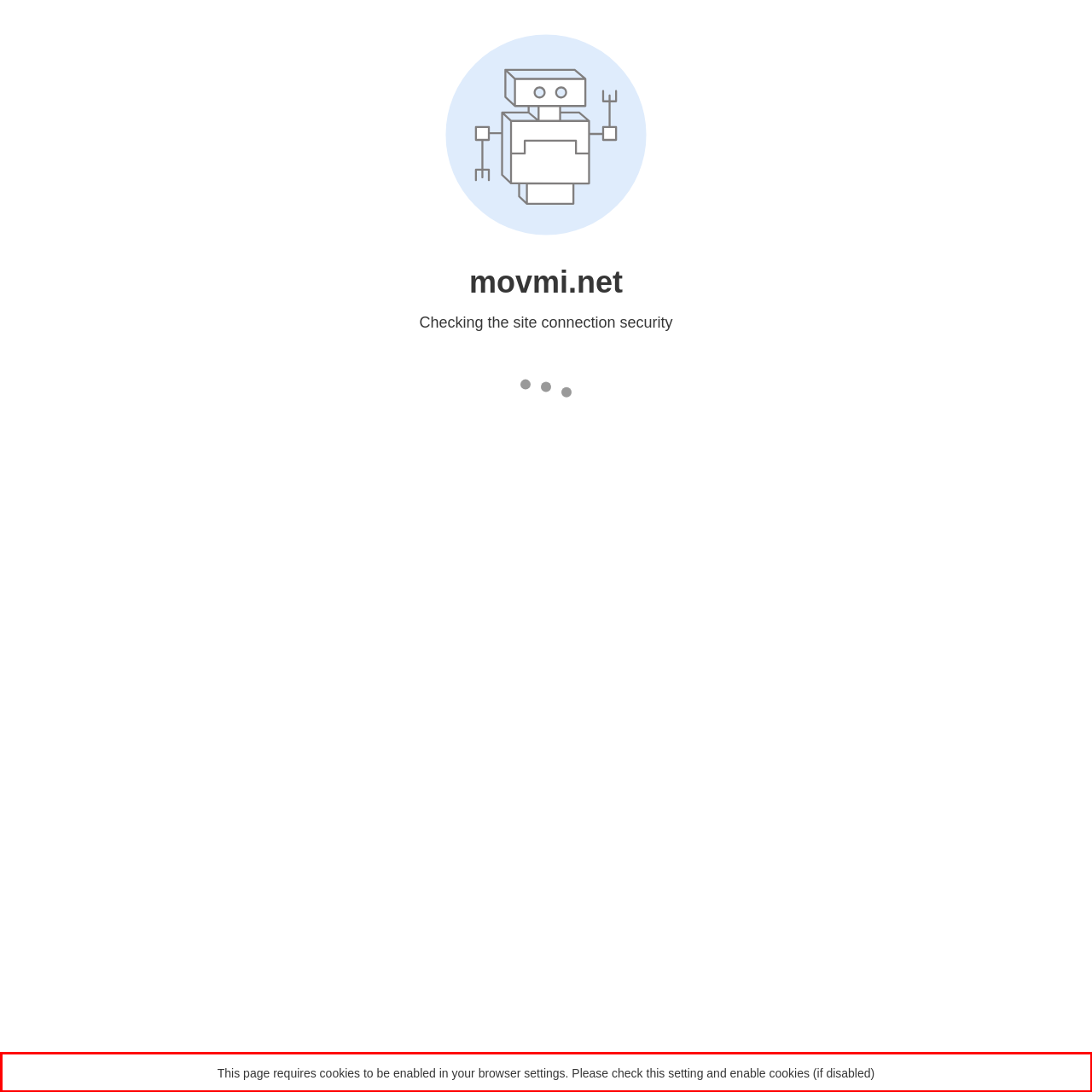Please examine the webpage screenshot and extract the text within the red bounding box using OCR.

This page requires cookies to be enabled in your browser settings. Please check this setting and enable cookies (if disabled)